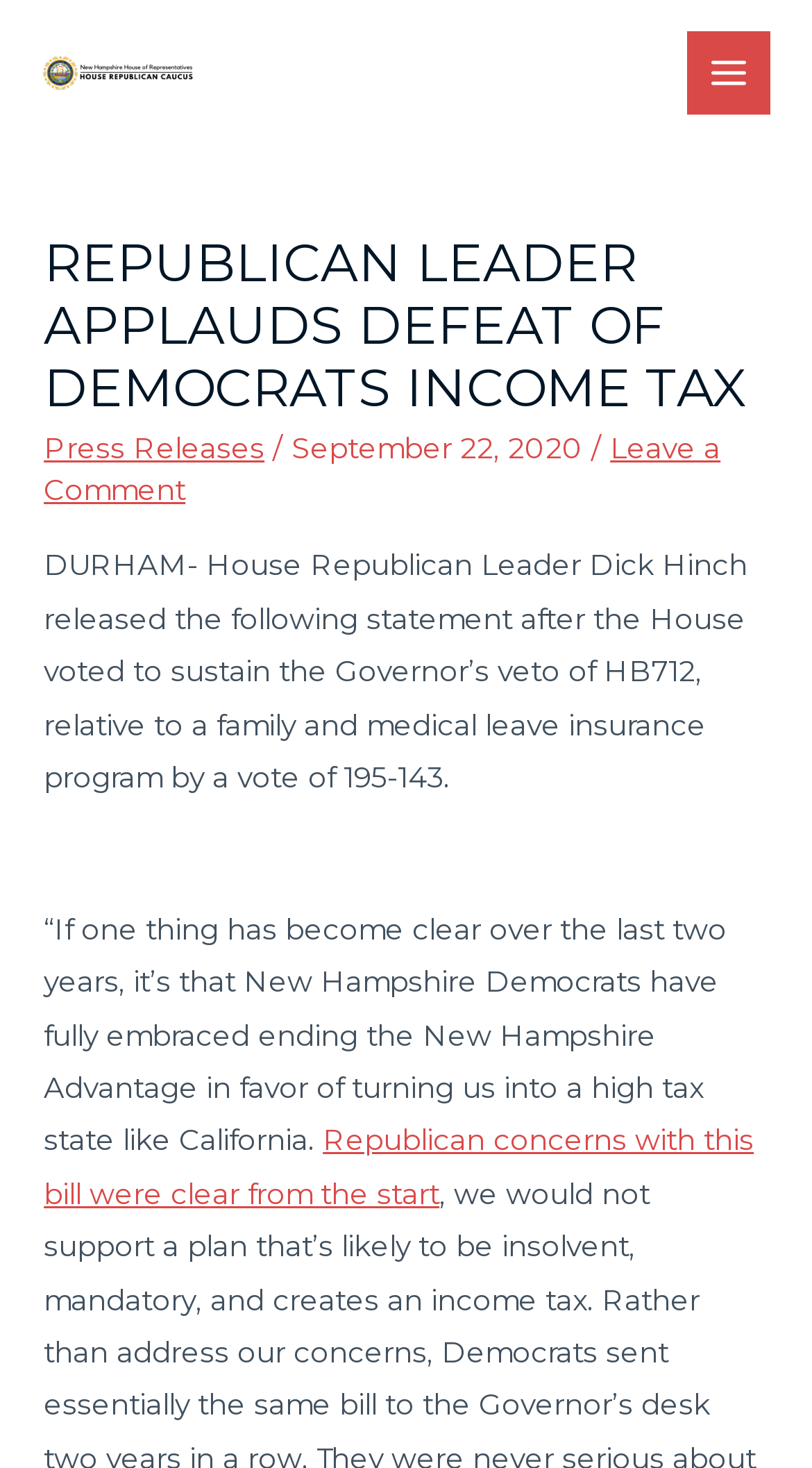Provide a short answer to the following question with just one word or phrase: What is the name of the program mentioned?

family and medical leave insurance program